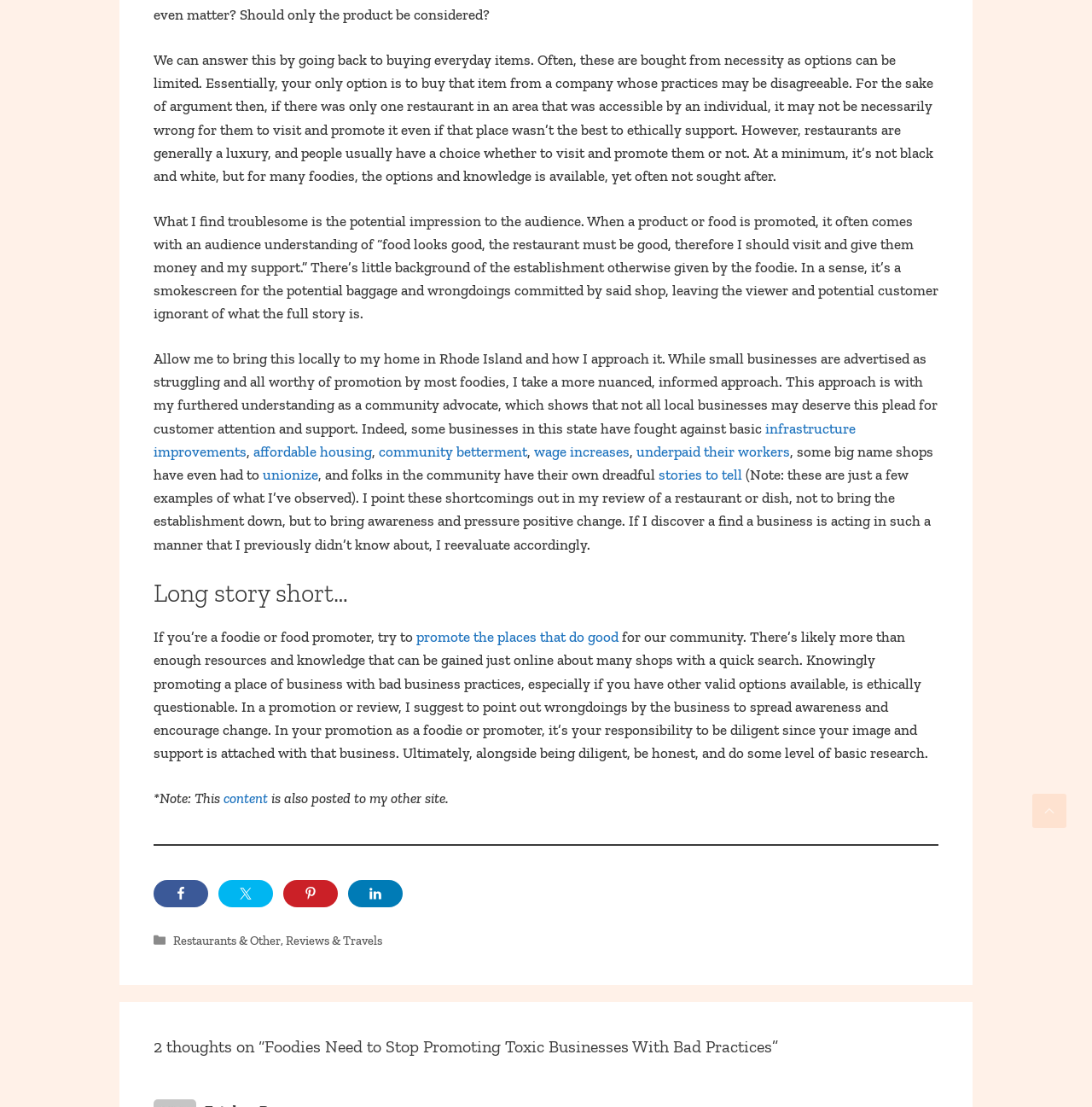What is the main topic of this article?
Can you offer a detailed and complete answer to this question?

Based on the content of the article, it appears to be discussing the responsibility of foodies in promoting businesses with good practices and avoiding those with bad practices. The article provides examples and arguments to support this idea.